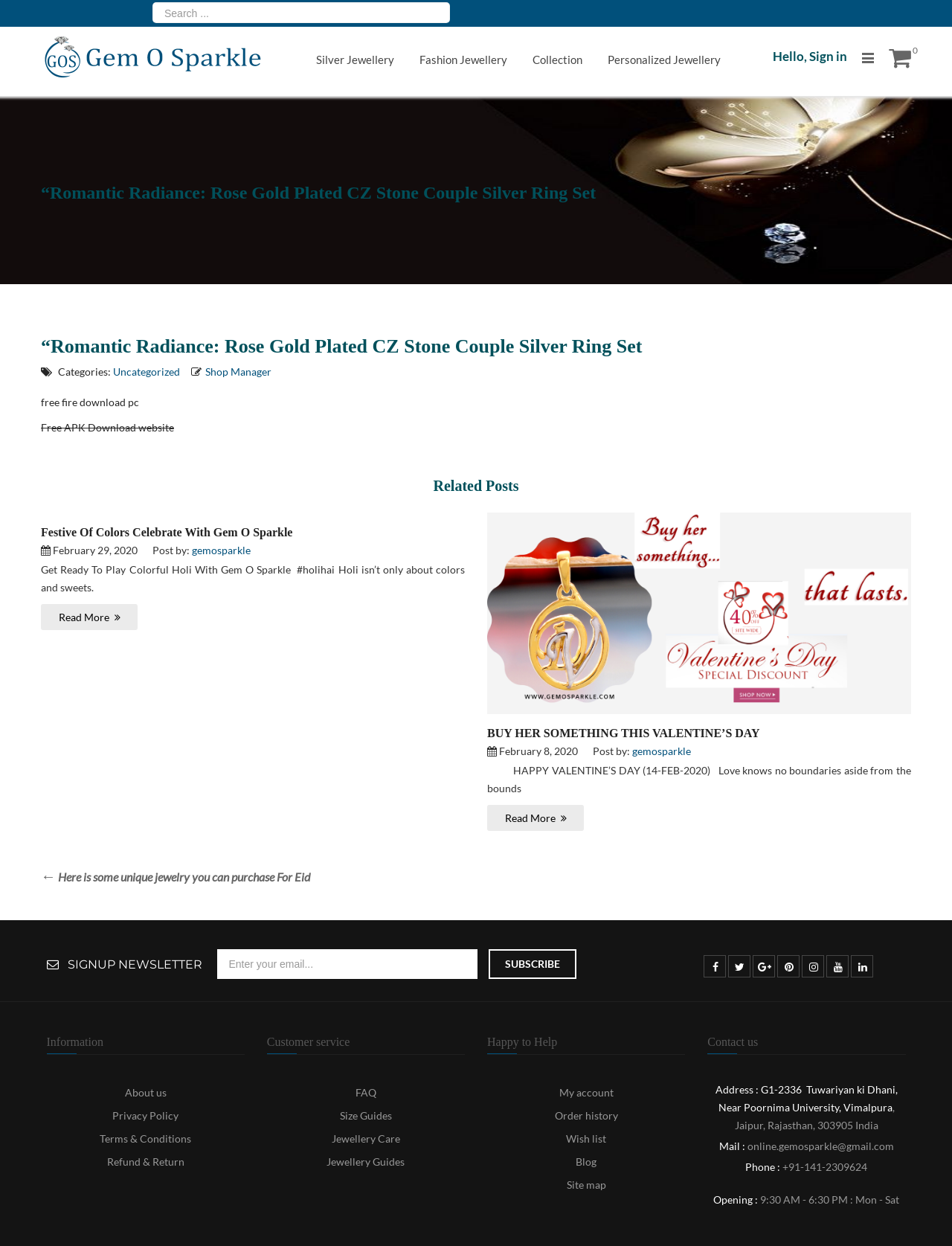What is the name of the jewelry store?
Analyze the screenshot and provide a detailed answer to the question.

I found the name of the jewelry store by looking at the top-left corner of the webpage, where it says 'Gemo Sparkle' with a logo next to it.